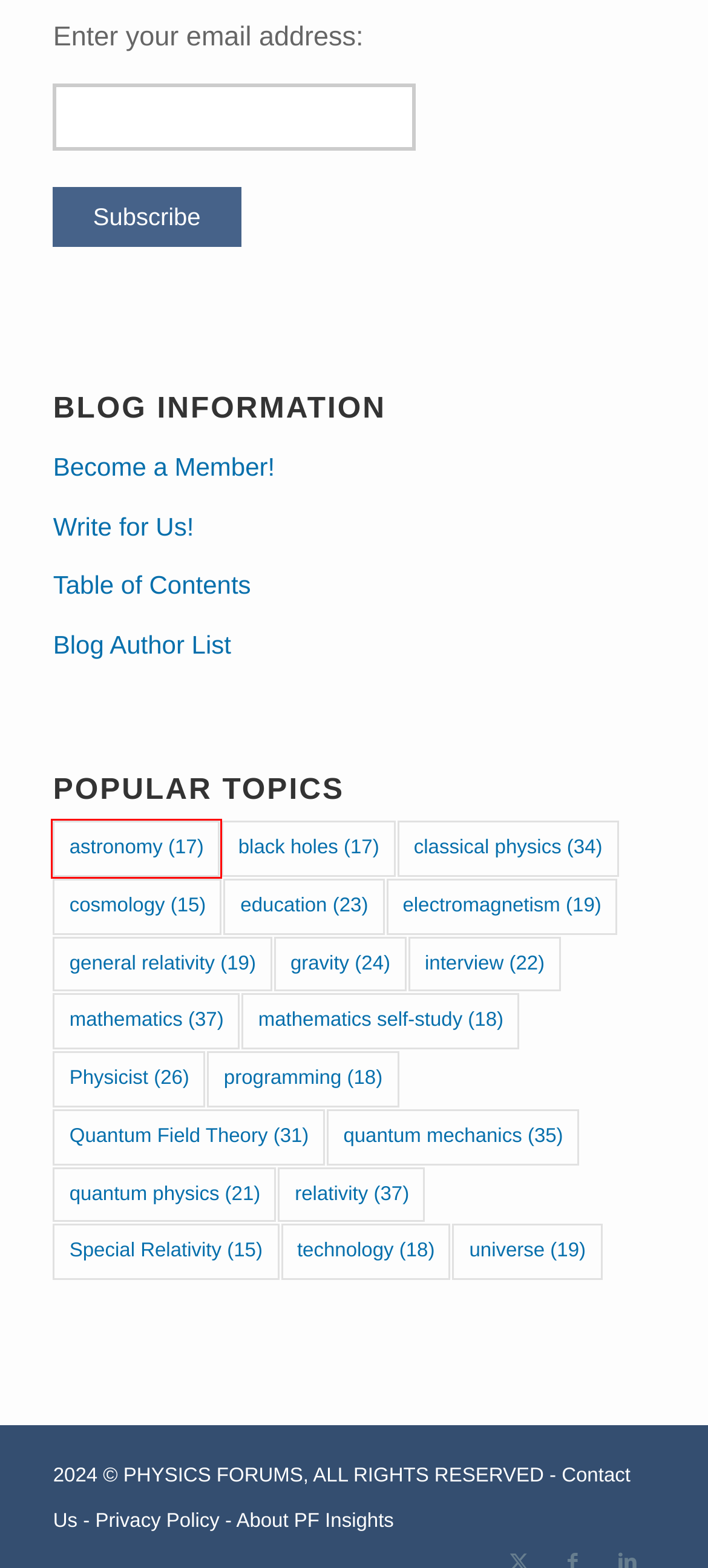Given a screenshot of a webpage with a red bounding box, please pick the webpage description that best fits the new webpage after clicking the element inside the bounding box. Here are the candidates:
A. PF Insights Writer Application
B. Articles on astronomy | Physics Forums Insights
C. Articles on classical physics | Physics Forums Insights
D. PF Insights Expert Authors List | Math and Science Writers
E. Articles on education | Physics Forums Insights
F. Articles on Quantum Field Theory | Physics Forums Insights
G. Register | Physics Forums: Science Discussion, Homework Help, Articles
H. Articles on quantum mechanics | Physics Forums Insights

B